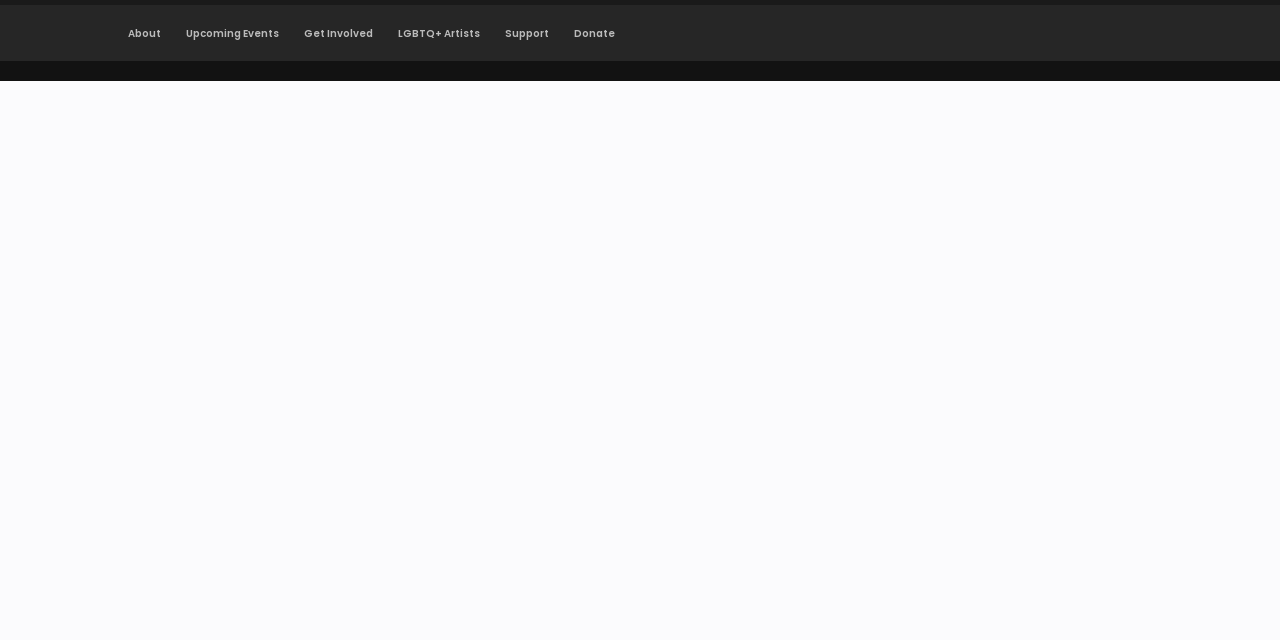Specify the bounding box coordinates (top-left x, top-left y, bottom-right x, bottom-right y) of the UI element in the screenshot that matches this description: Get Involved

[0.238, 0.041, 0.291, 0.064]